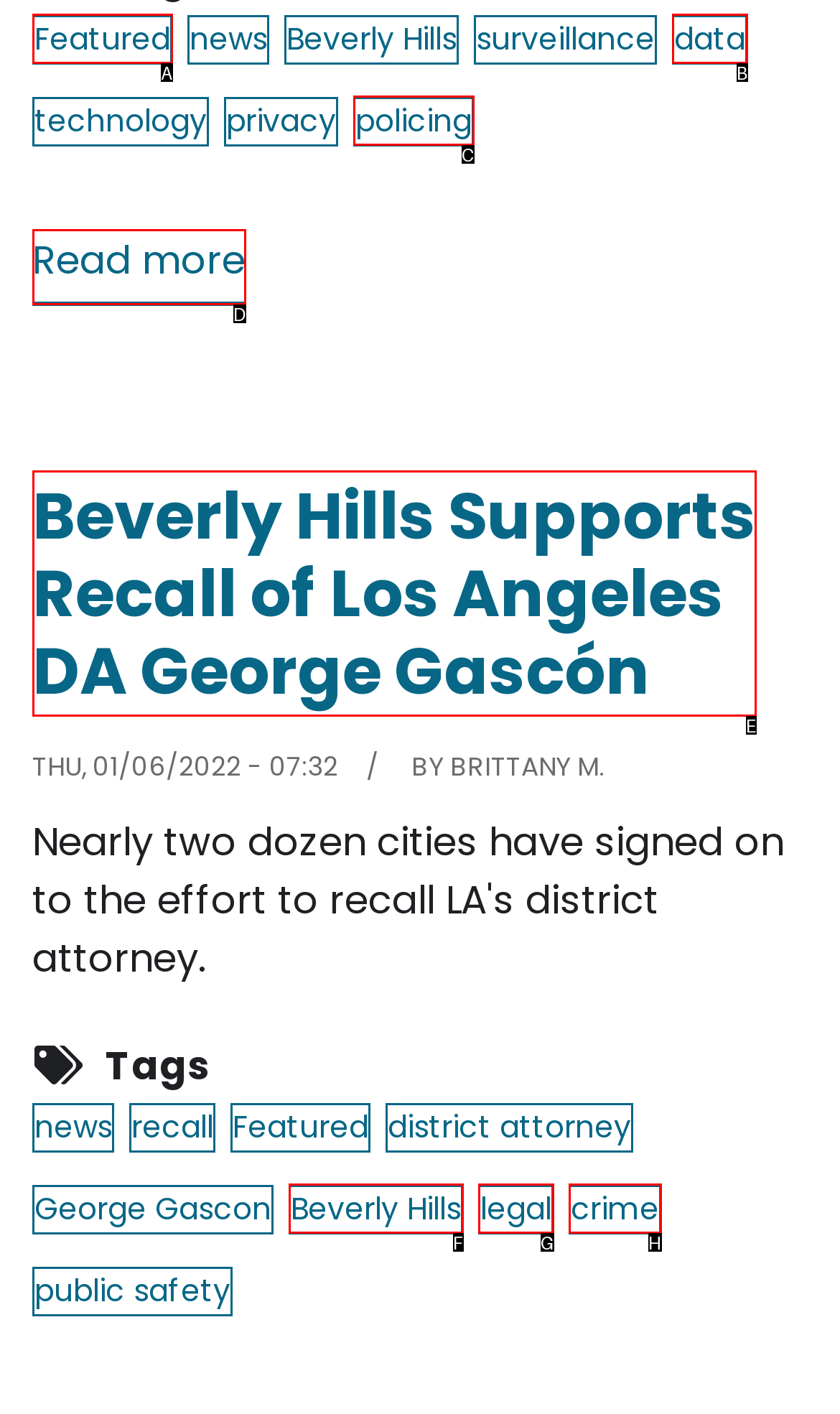Identify the letter corresponding to the UI element that matches this description: crime
Answer using only the letter from the provided options.

H